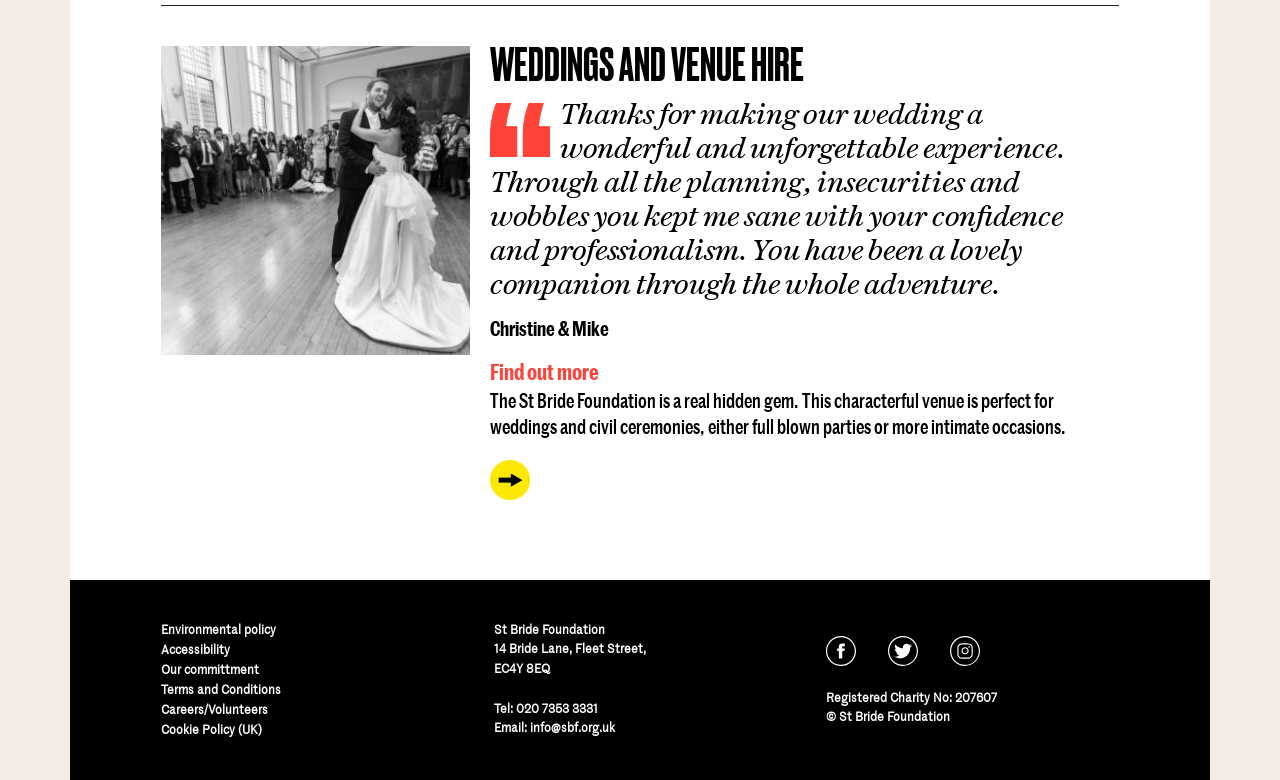Please determine the bounding box coordinates for the UI element described here. Use the format (top-left x, top-left y, bottom-right x, bottom-right y) with values bounded between 0 and 1: Environmental policy

[0.126, 0.795, 0.354, 0.821]